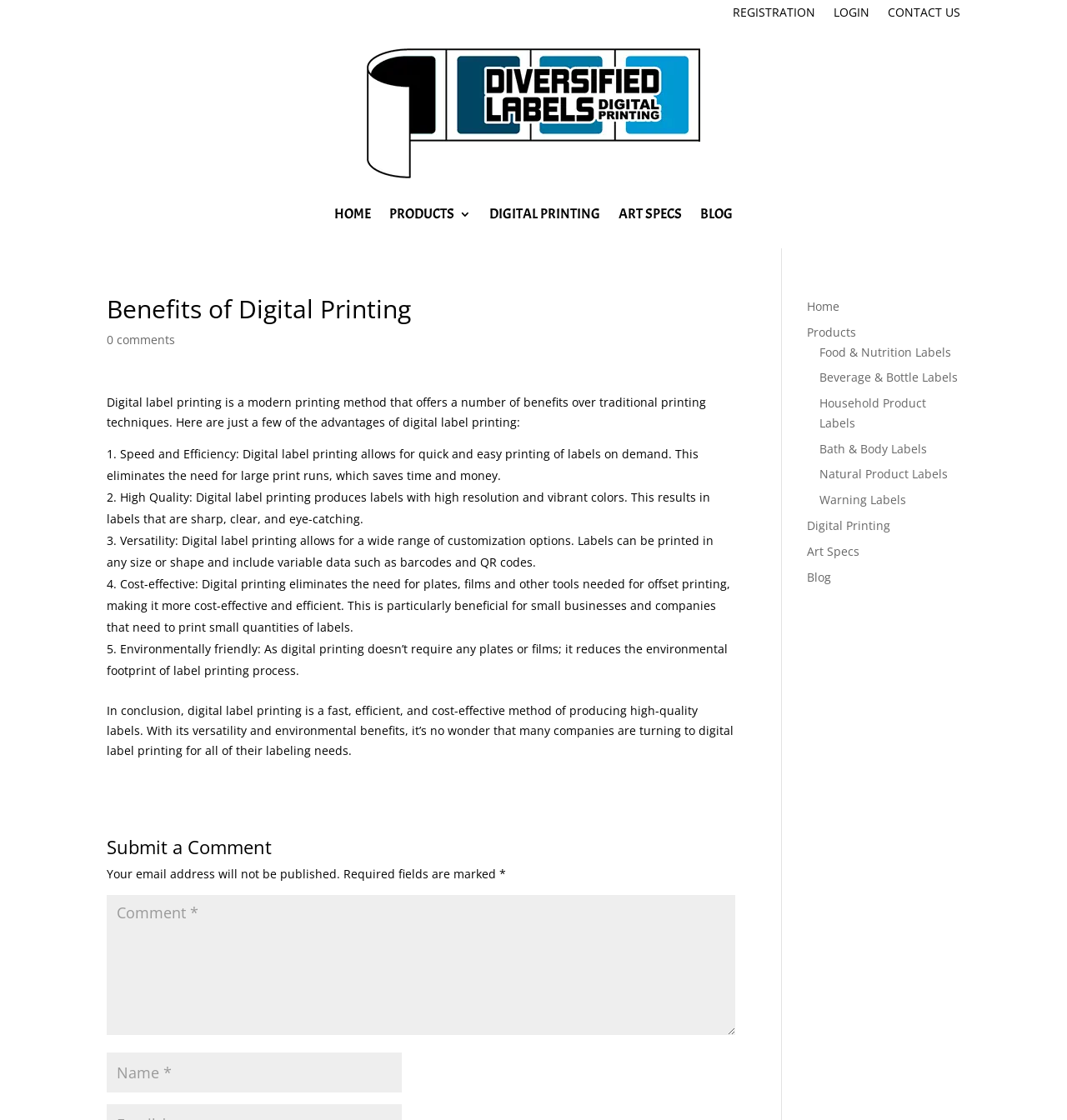How many fields are required to submit a comment?
Kindly offer a detailed explanation using the data available in the image.

I looked at the comment submission form and found that there are two required fields, which are 'Comment' and 'Name', marked with an asterisk (*) symbol.